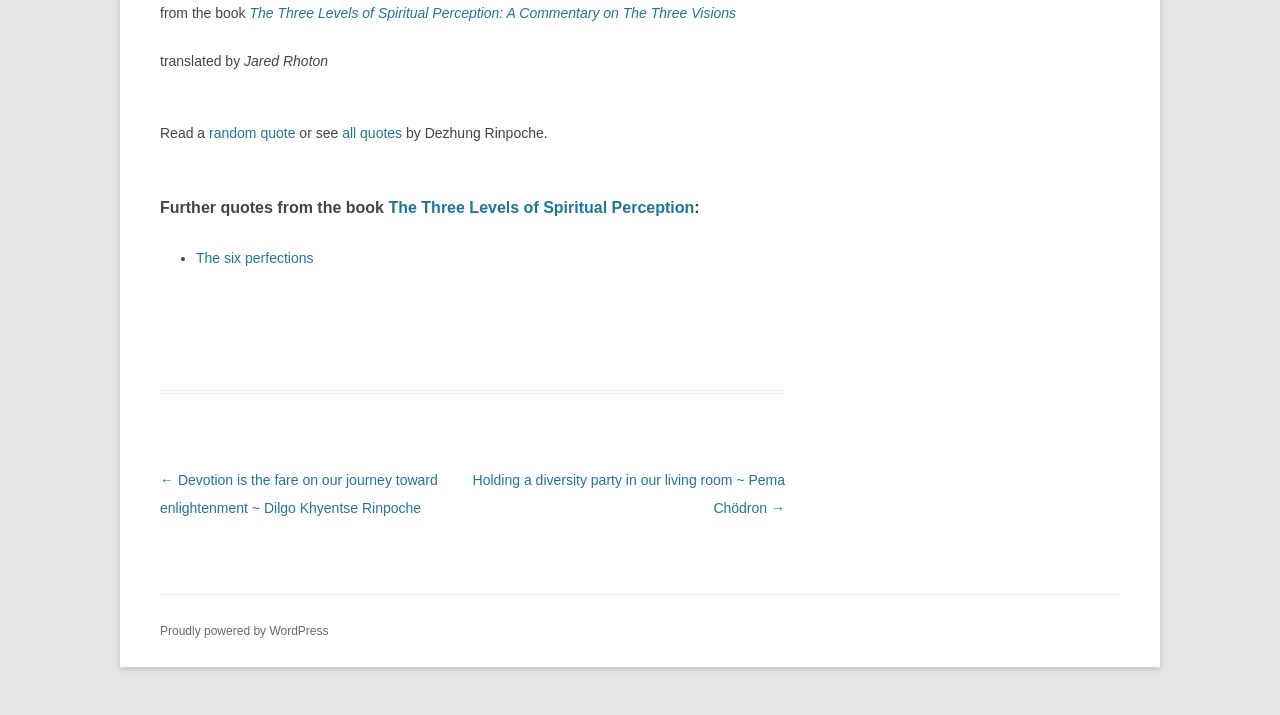Please identify the bounding box coordinates of the element that needs to be clicked to perform the following instruction: "View all quotes".

[0.267, 0.174, 0.314, 0.197]